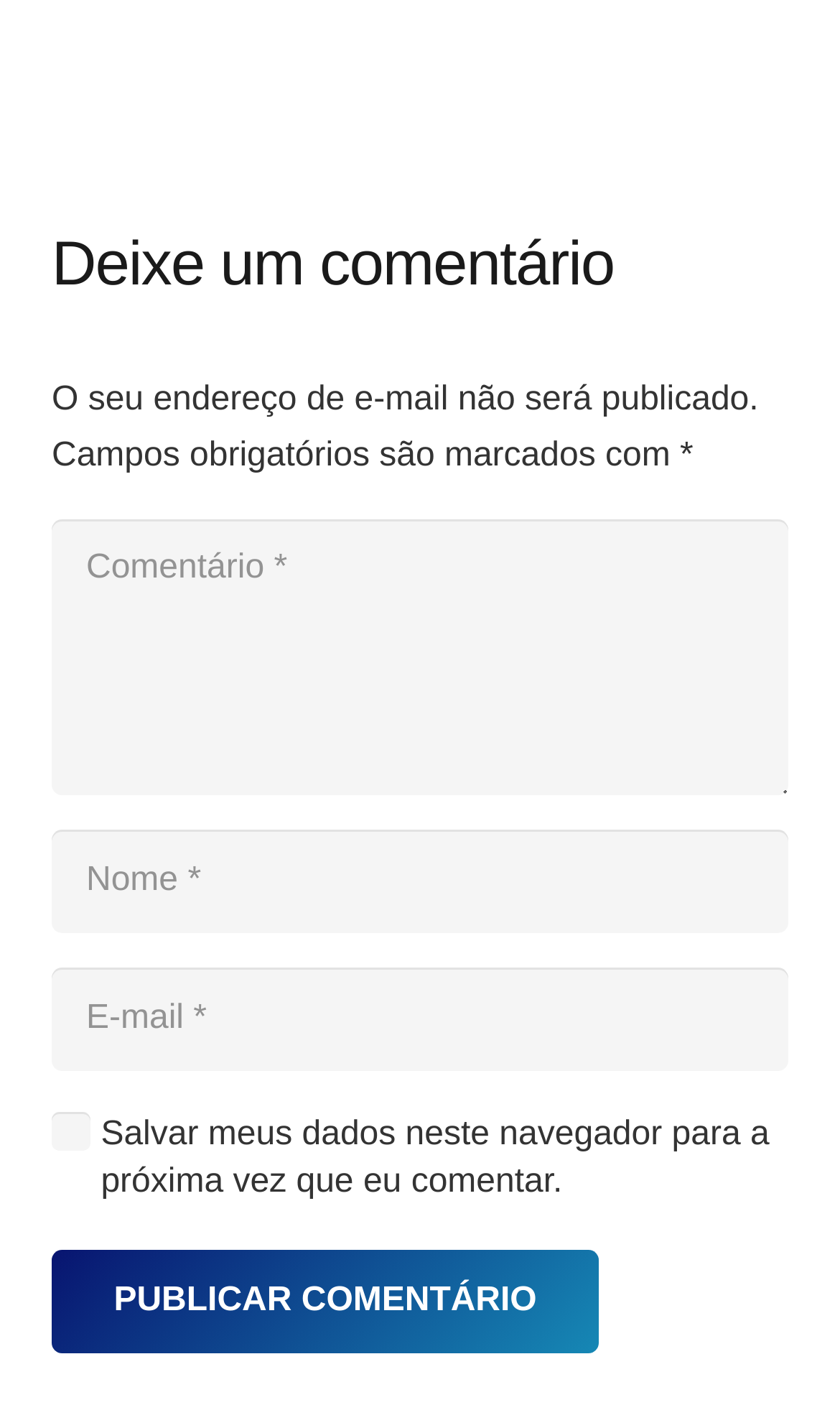Bounding box coordinates should be in the format (top-left x, top-left y, bottom-right x, bottom-right y) and all values should be floating point numbers between 0 and 1. Determine the bounding box coordinate for the UI element described as: aria-label="E-mail" name="email" placeholder="E-mail *"

[0.062, 0.688, 0.938, 0.762]